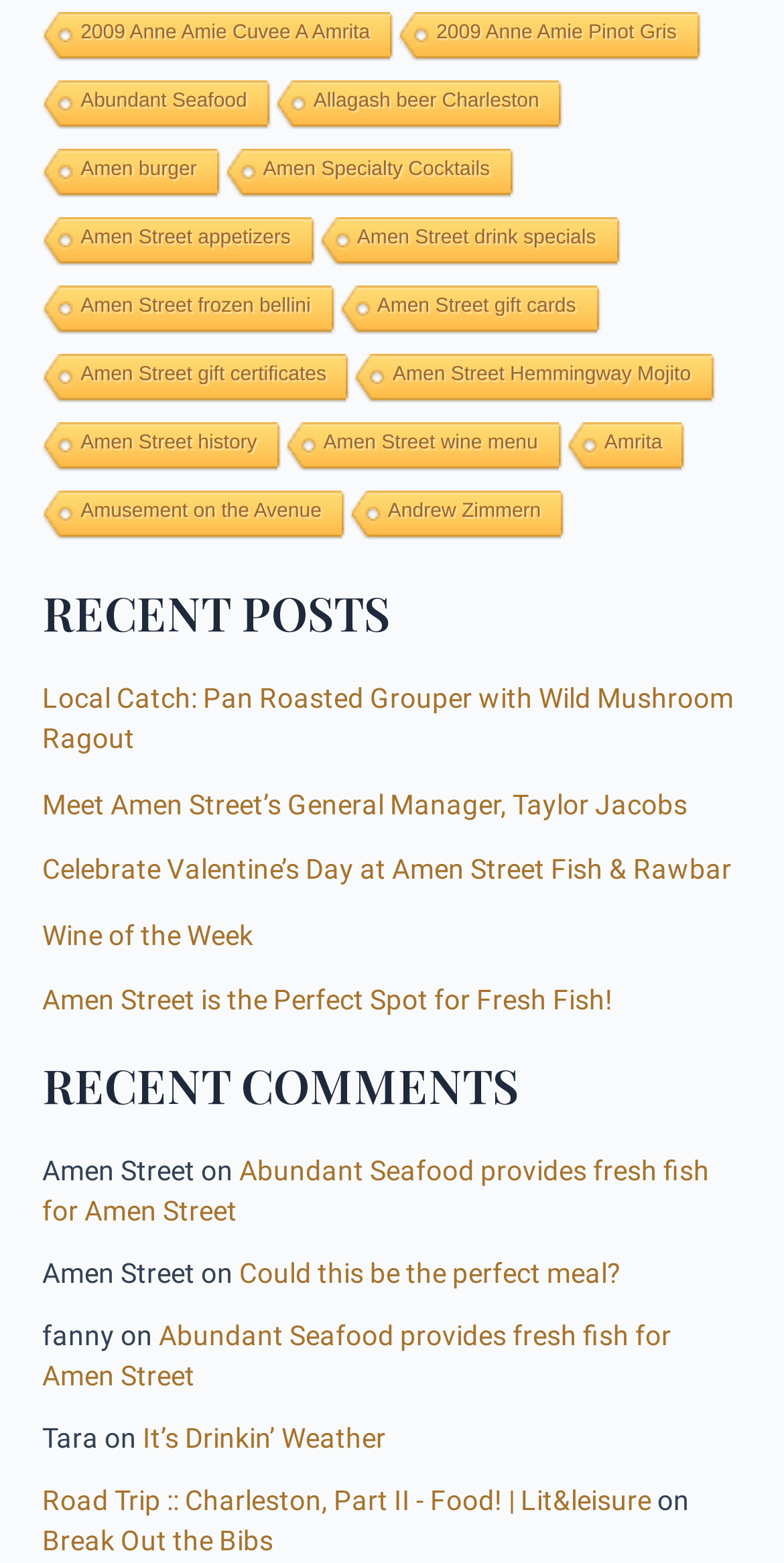What is the purpose of the 'Recent Posts' section?
Provide a detailed and well-explained answer to the question.

The 'Recent Posts' section contains links with titles that appear to be blog post titles, such as 'Local Catch: Pan Roasted Grouper with Wild Mushroom Ragout' and 'Meet Amen Street’s General Manager, Taylor Jacobs'. This suggests that the purpose of this section is to display recent blog posts or articles.